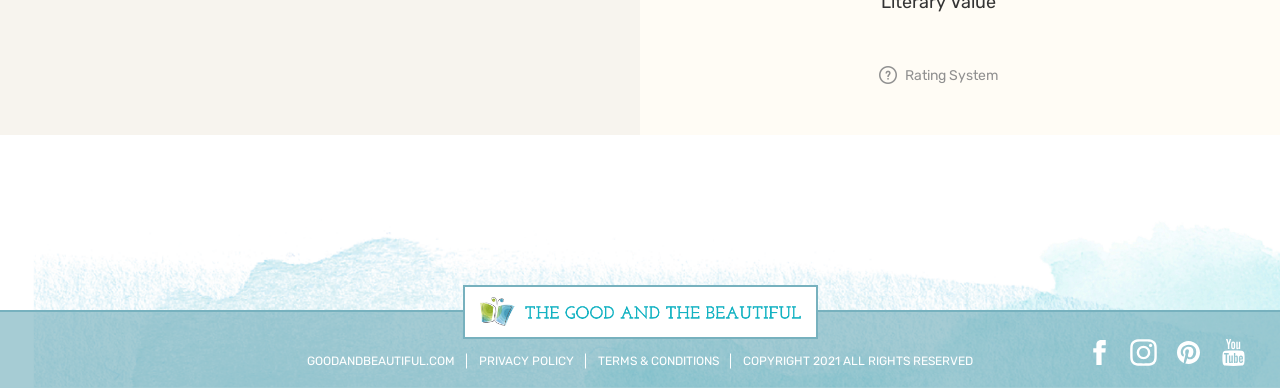What is the rating system for?
Observe the image and answer the question with a one-word or short phrase response.

Not specified